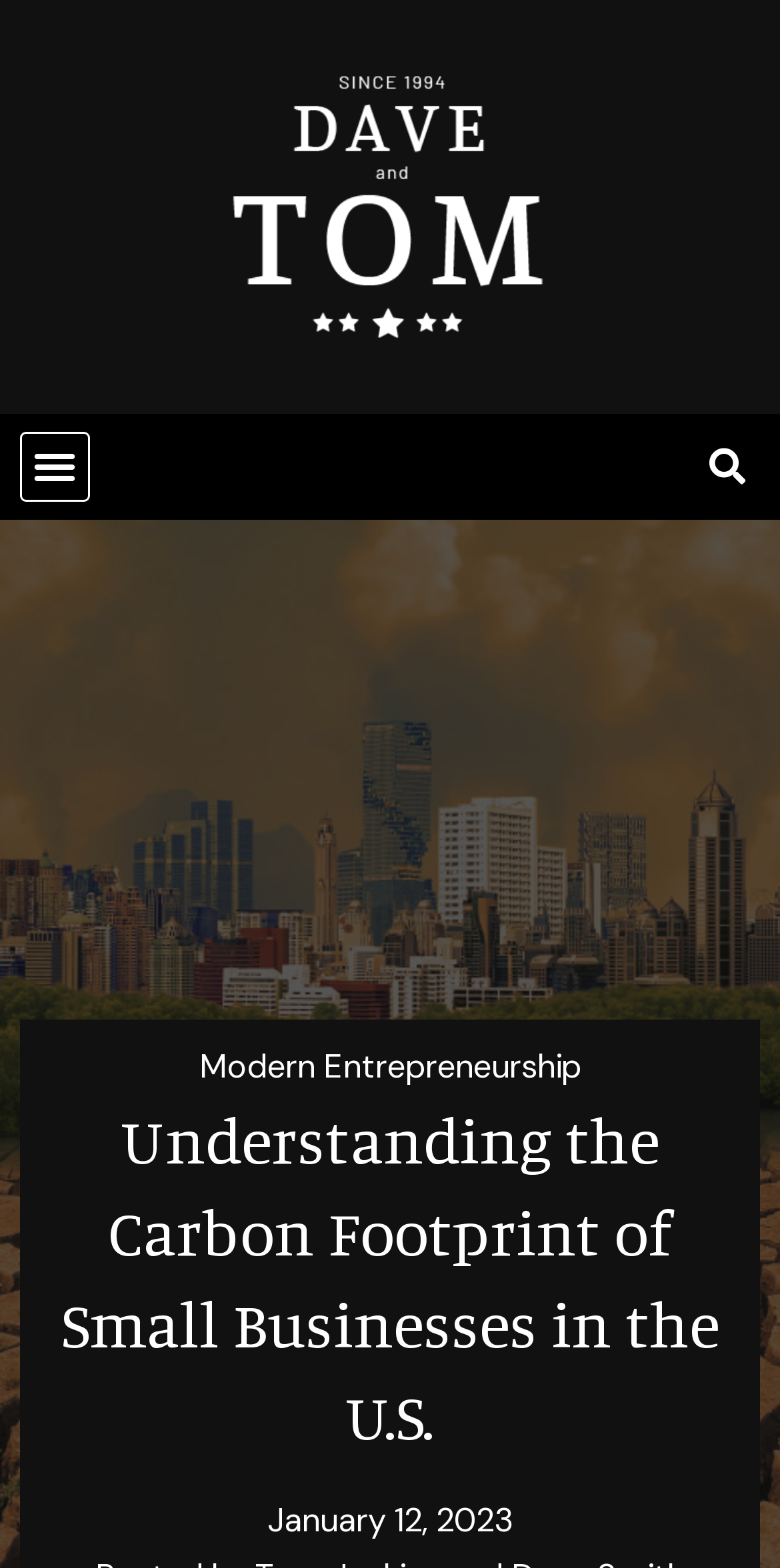Provide an in-depth caption for the webpage.

The webpage appears to be an article or blog post focused on the topic of business sustainability, specifically the carbon footprint of small businesses. 

At the top of the page, there is a menu toggle button on the left side, and a search bar on the right side, accompanied by a search button. 

Below the top section, there is a prominent link to another article or webpage titled "Modern Entrepreneurship". 

The main content of the page is headed by a title, "Understanding the Carbon Footprint of Small Businesses in the U.S.", which is positioned near the top center of the page. 

Underneath the title, there is a link indicating the publication date, "January 12, 2023", which is positioned near the bottom center of the page.